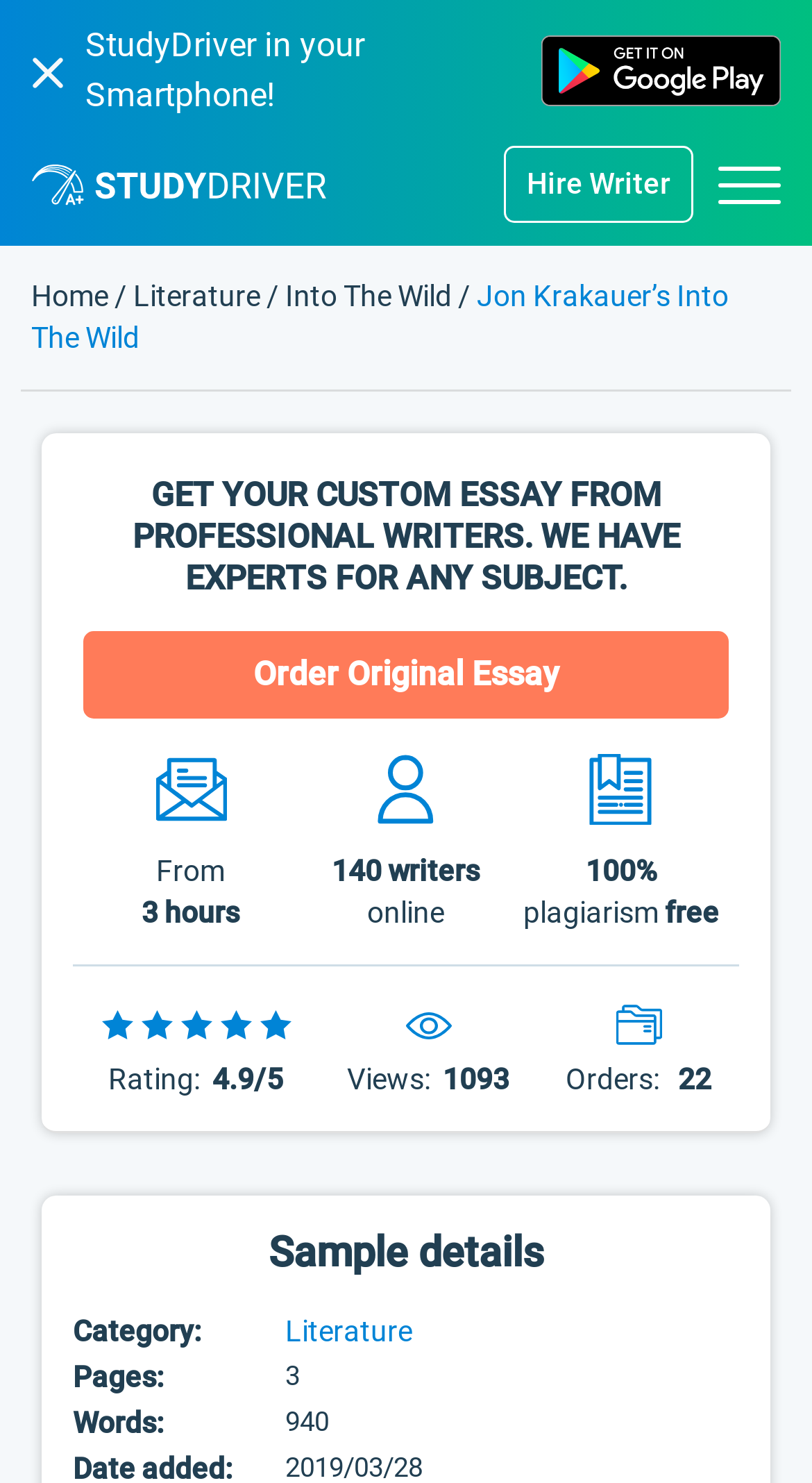Identify and extract the main heading of the webpage.

Jon Krakauer’s into the Wild